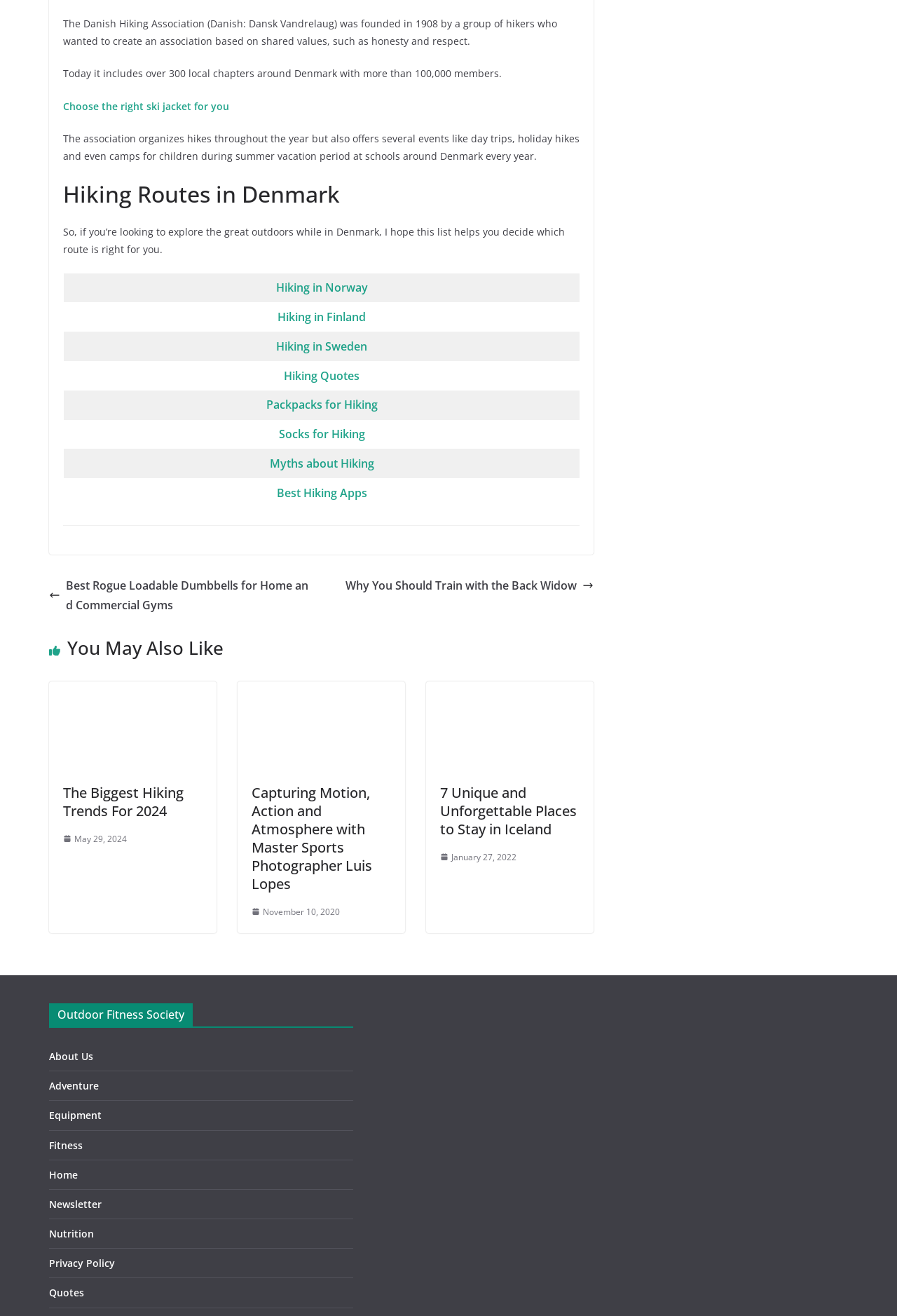What is the title of the section that contains links to various hiking-related topics?
Based on the image, please offer an in-depth response to the question.

The heading element with the text 'Hiking Routes in Denmark' is located above the table that contains links to various hiking-related topics, which suggests that this is the title of the section.